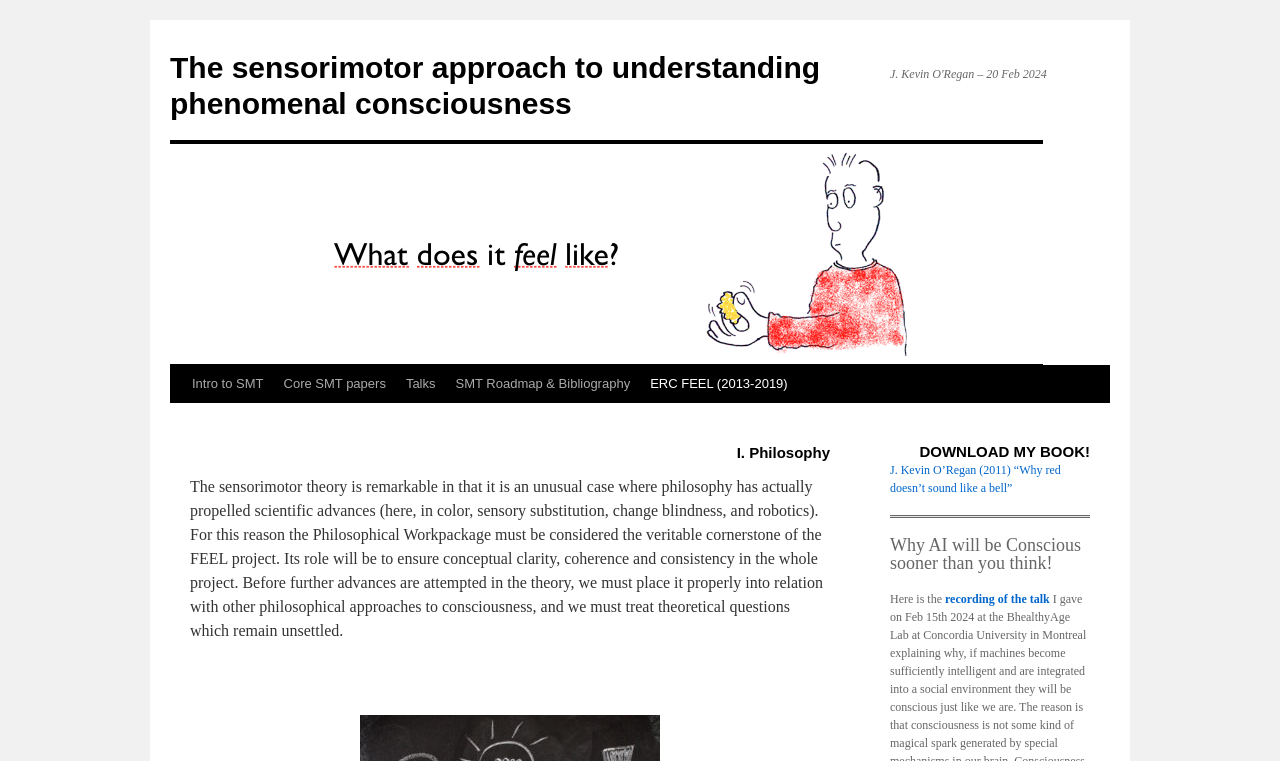Find the bounding box coordinates of the area to click in order to follow the instruction: "Skip to content".

[0.132, 0.478, 0.148, 0.628]